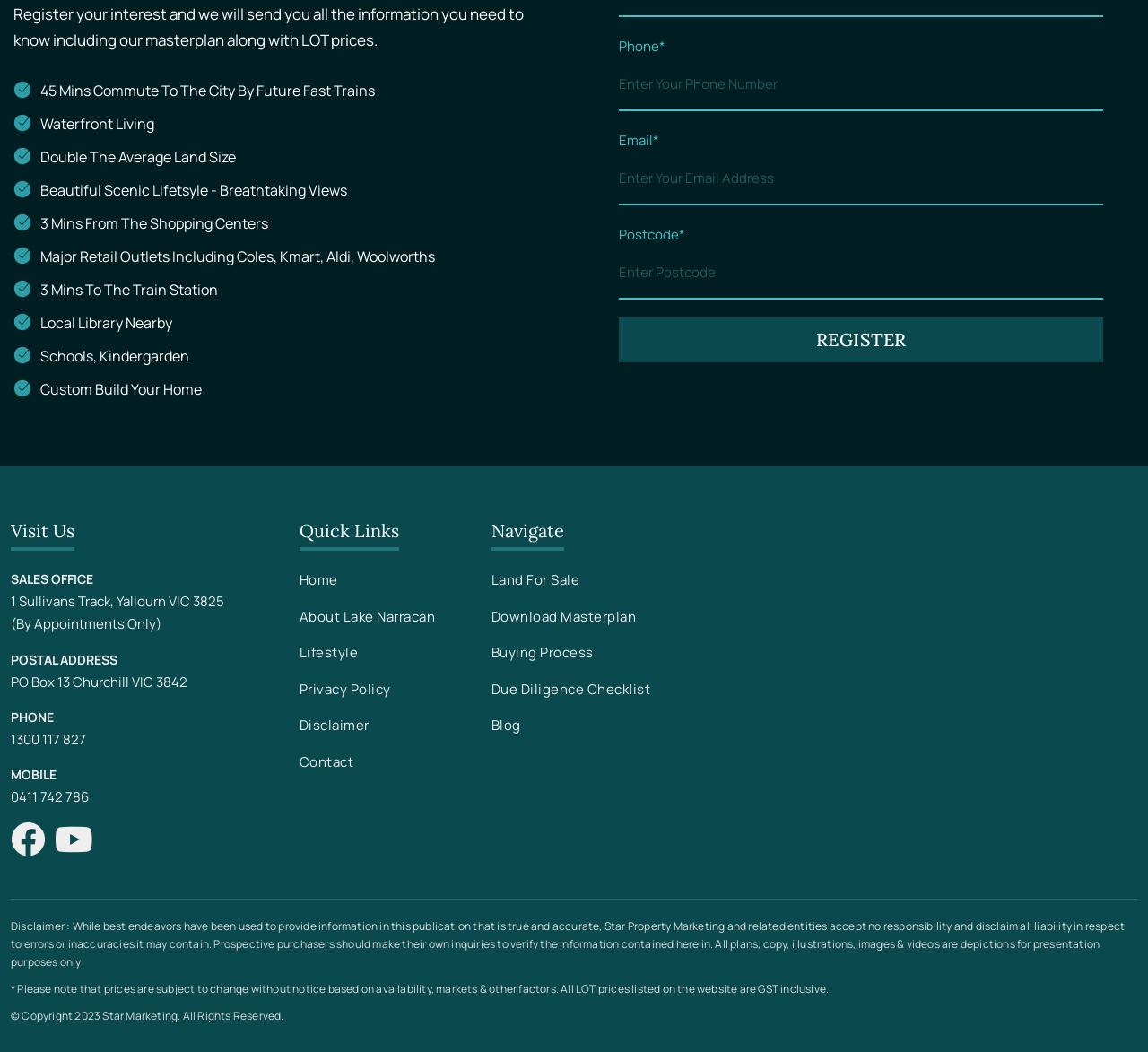Determine the bounding box coordinates of the clickable region to carry out the instruction: "Click the REGISTER button".

[0.539, 0.301, 0.961, 0.344]